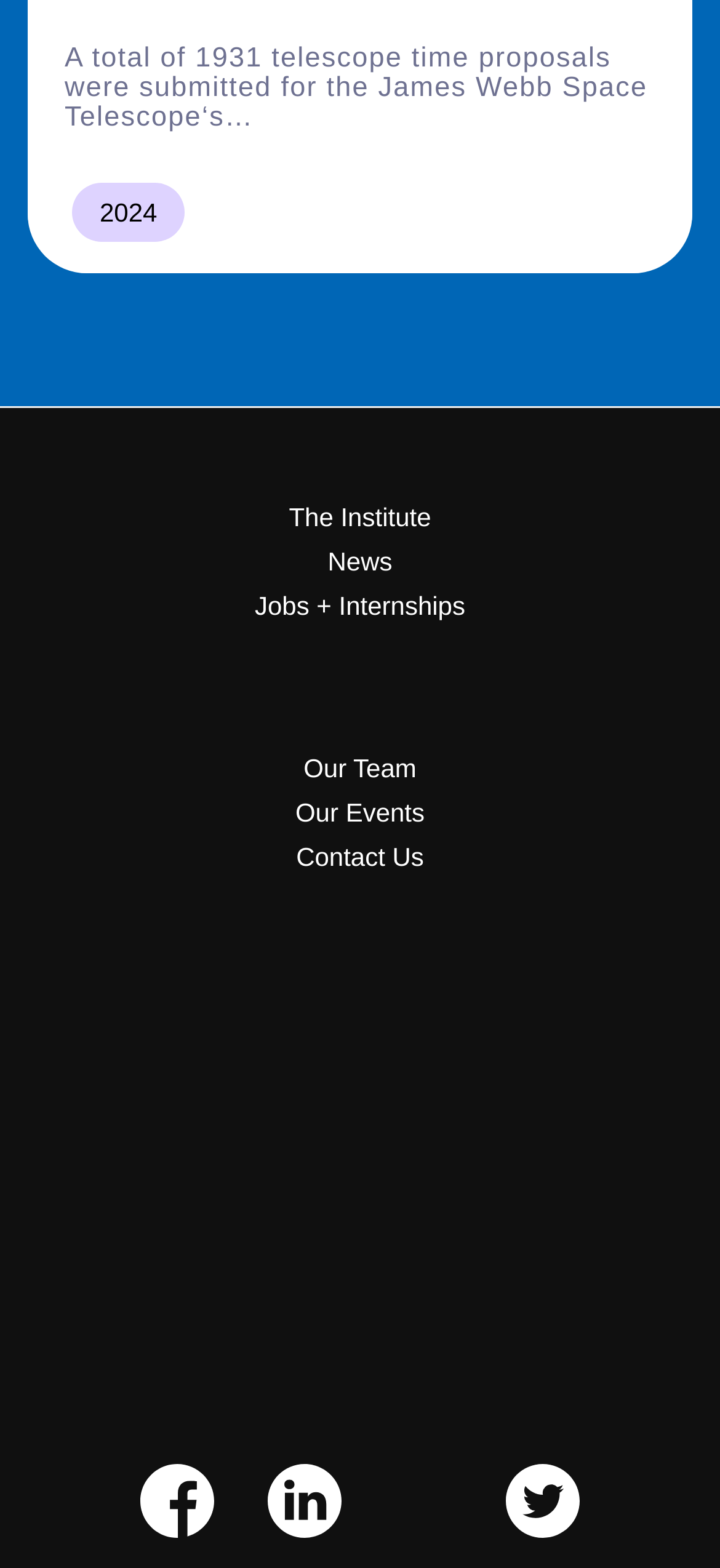Can you identify the bounding box coordinates of the clickable region needed to carry out this instruction: 'Explore Jobs + Internships'? The coordinates should be four float numbers within the range of 0 to 1, stated as [left, top, right, bottom].

[0.354, 0.377, 0.646, 0.396]